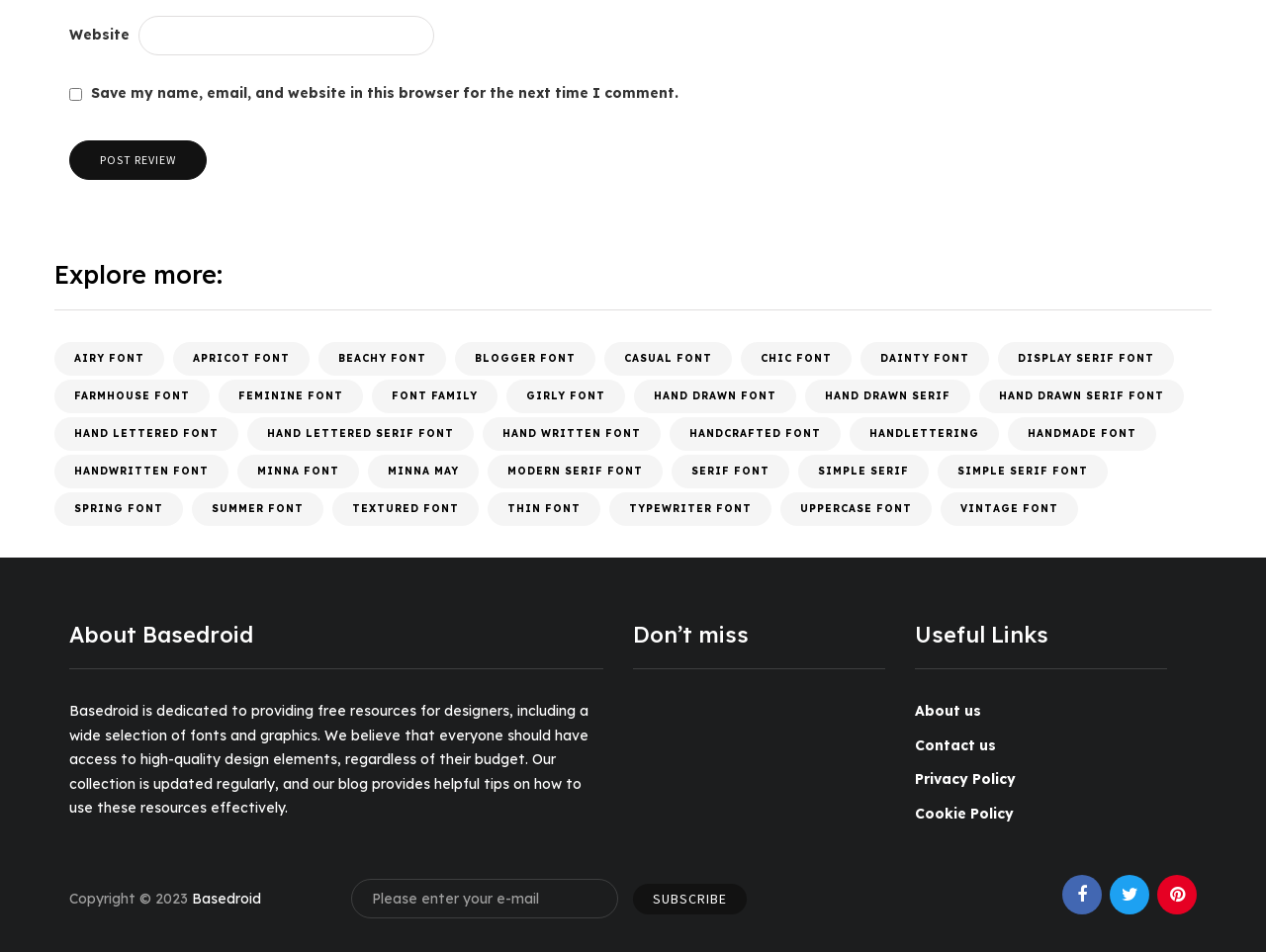Find the bounding box coordinates of the clickable area required to complete the following action: "Enter website".

[0.109, 0.017, 0.343, 0.058]